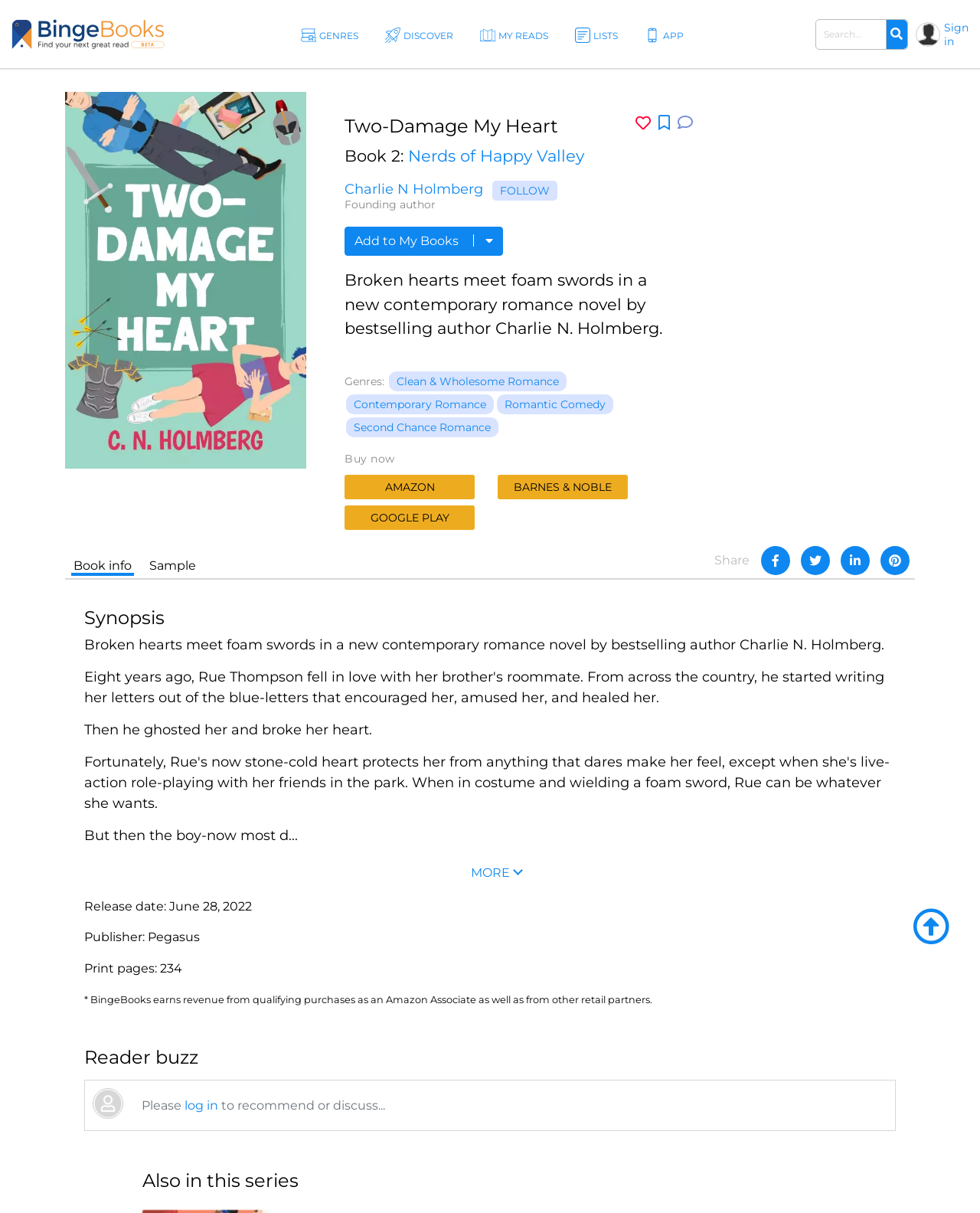Highlight the bounding box coordinates of the element you need to click to perform the following instruction: "Share the book on social media."

[0.729, 0.456, 0.765, 0.468]